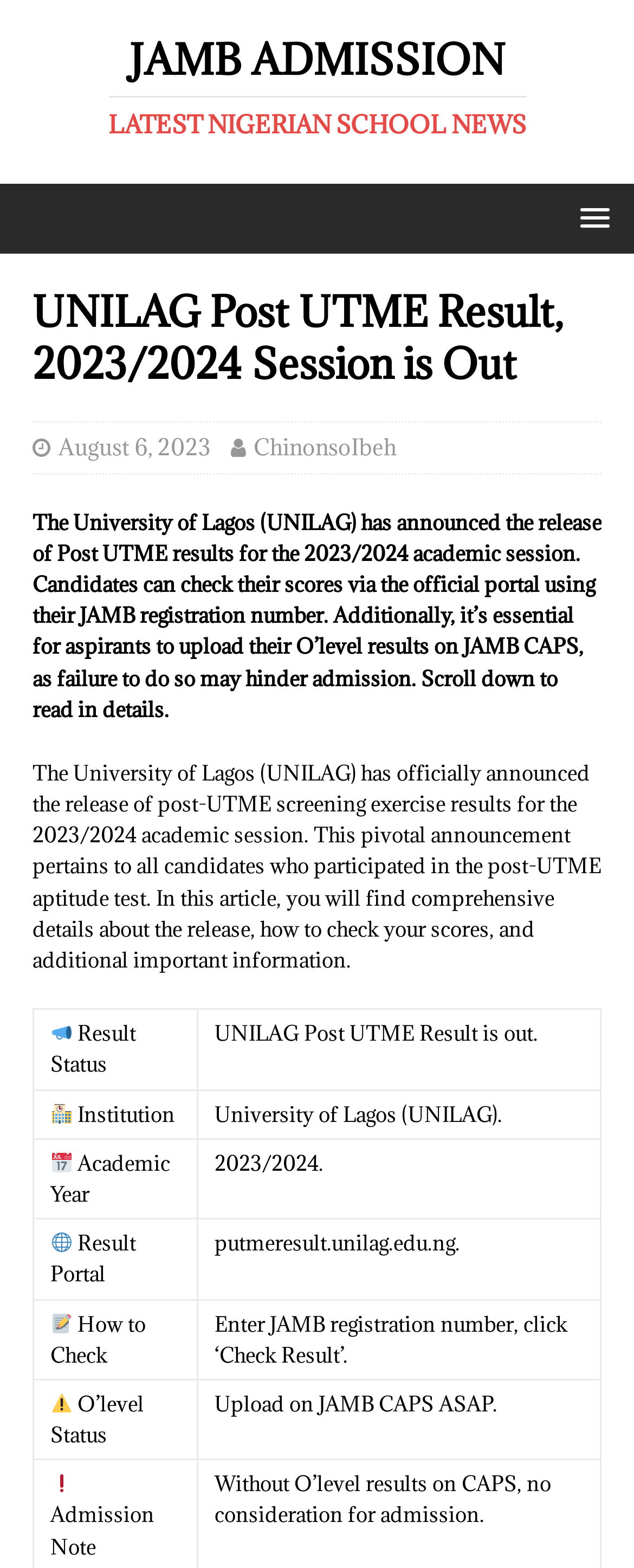Please answer the following question using a single word or phrase: 
What is the name of the university?

University of Lagos